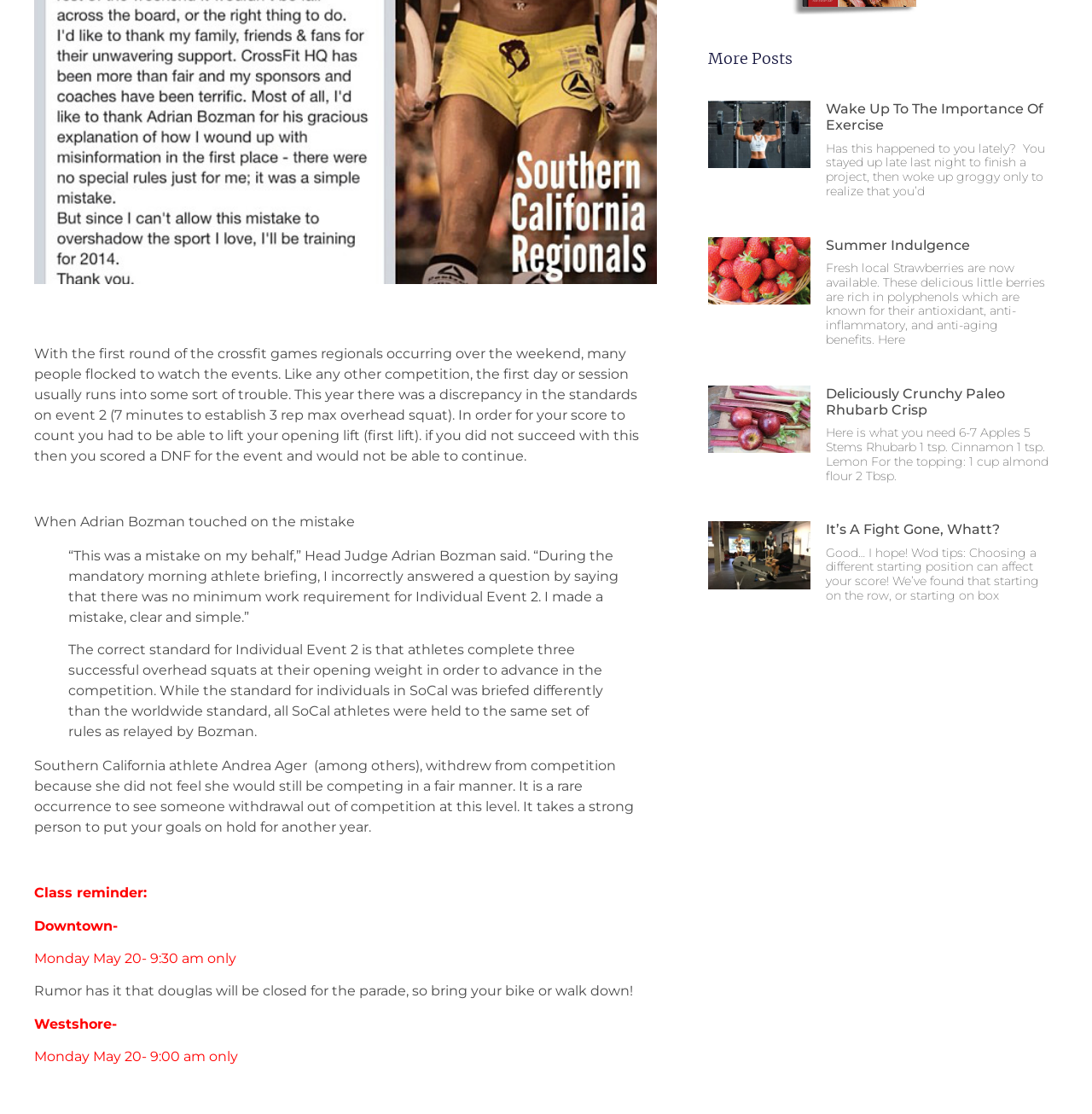Provide a brief response to the question using a single word or phrase: 
What is the schedule for the Downtown class on Monday May 20?

9:30 am only